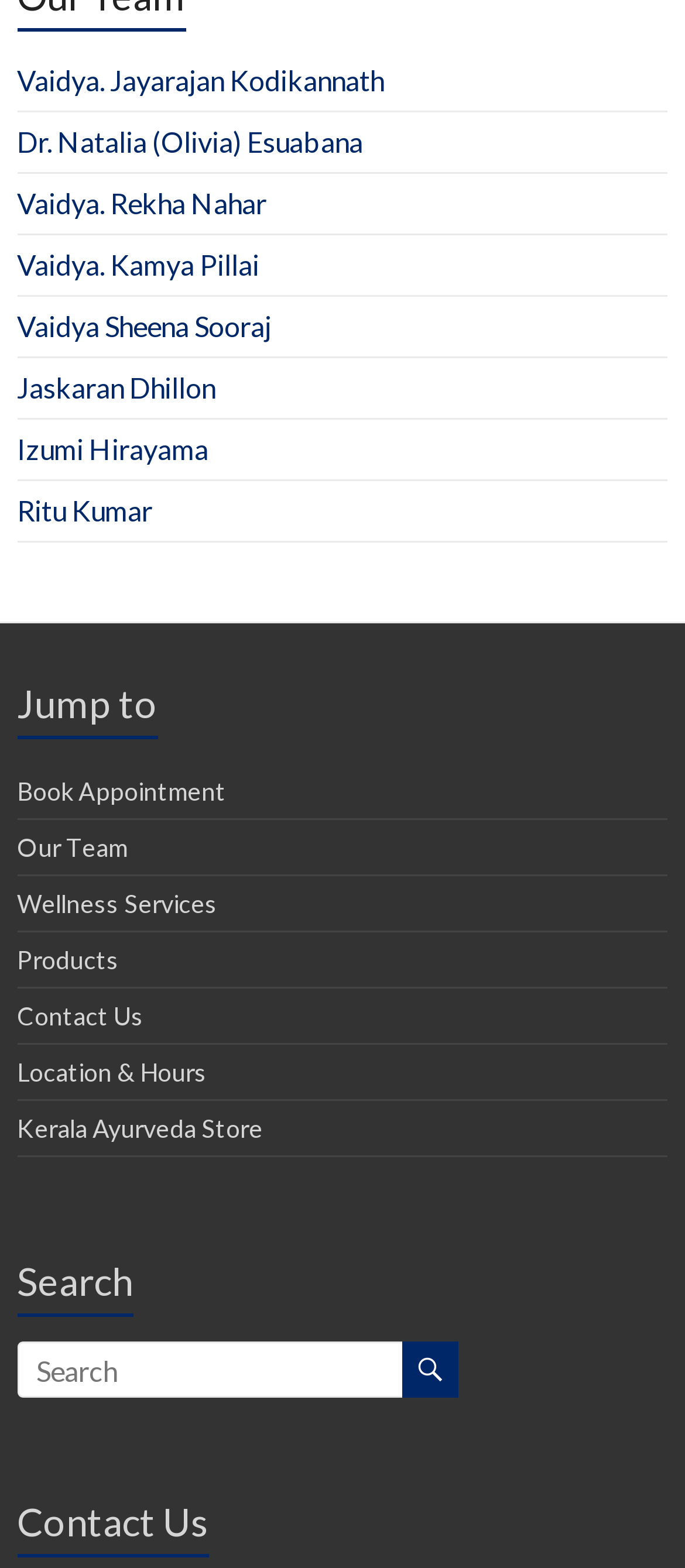Identify the bounding box coordinates of the clickable region necessary to fulfill the following instruction: "Book an appointment". The bounding box coordinates should be four float numbers between 0 and 1, i.e., [left, top, right, bottom].

[0.025, 0.495, 0.33, 0.514]